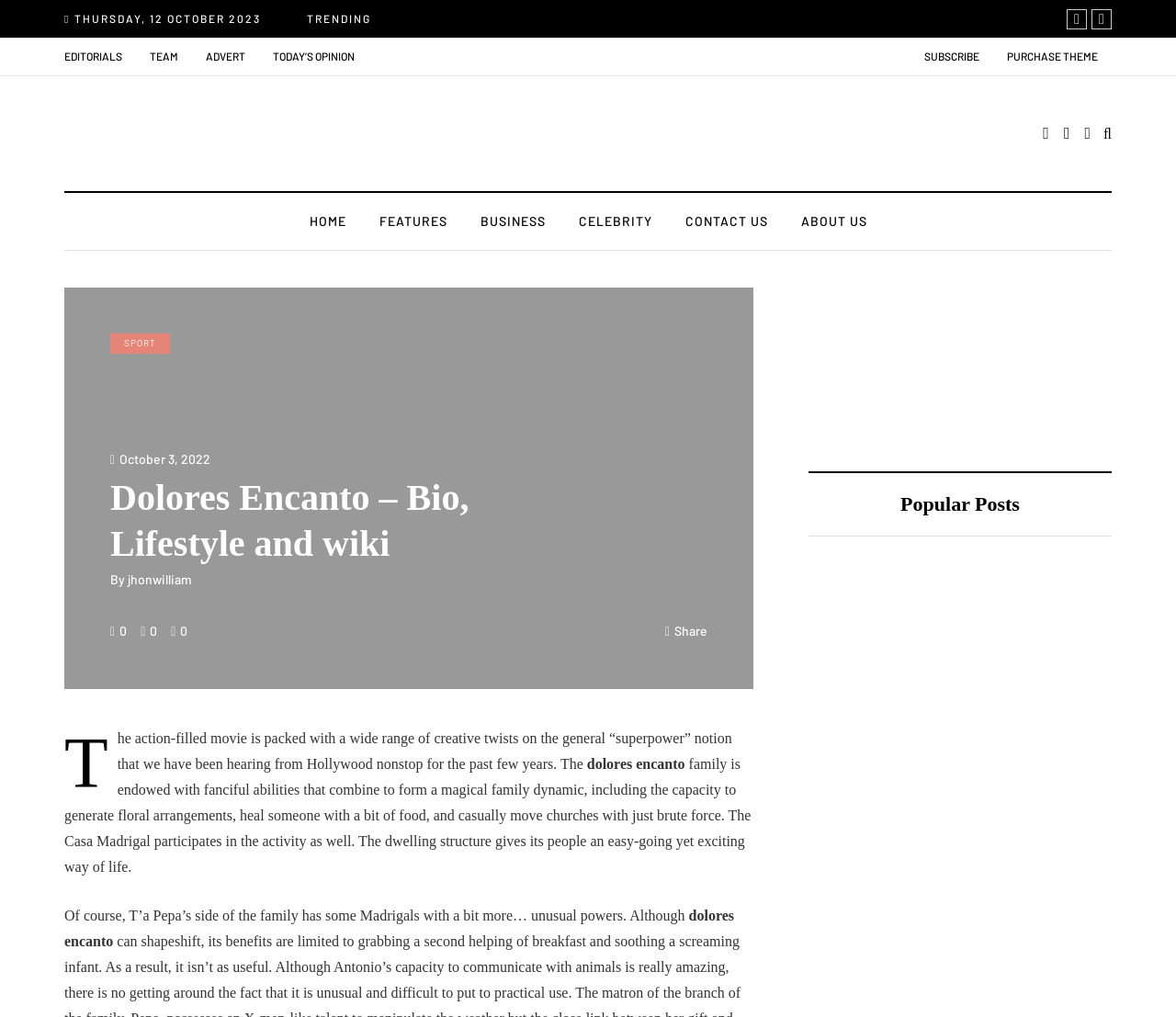Please determine the bounding box coordinates of the element to click in order to execute the following instruction: "Visit the 'HOME' page". The coordinates should be four float numbers between 0 and 1, specified as [left, top, right, bottom].

[0.249, 0.208, 0.308, 0.228]